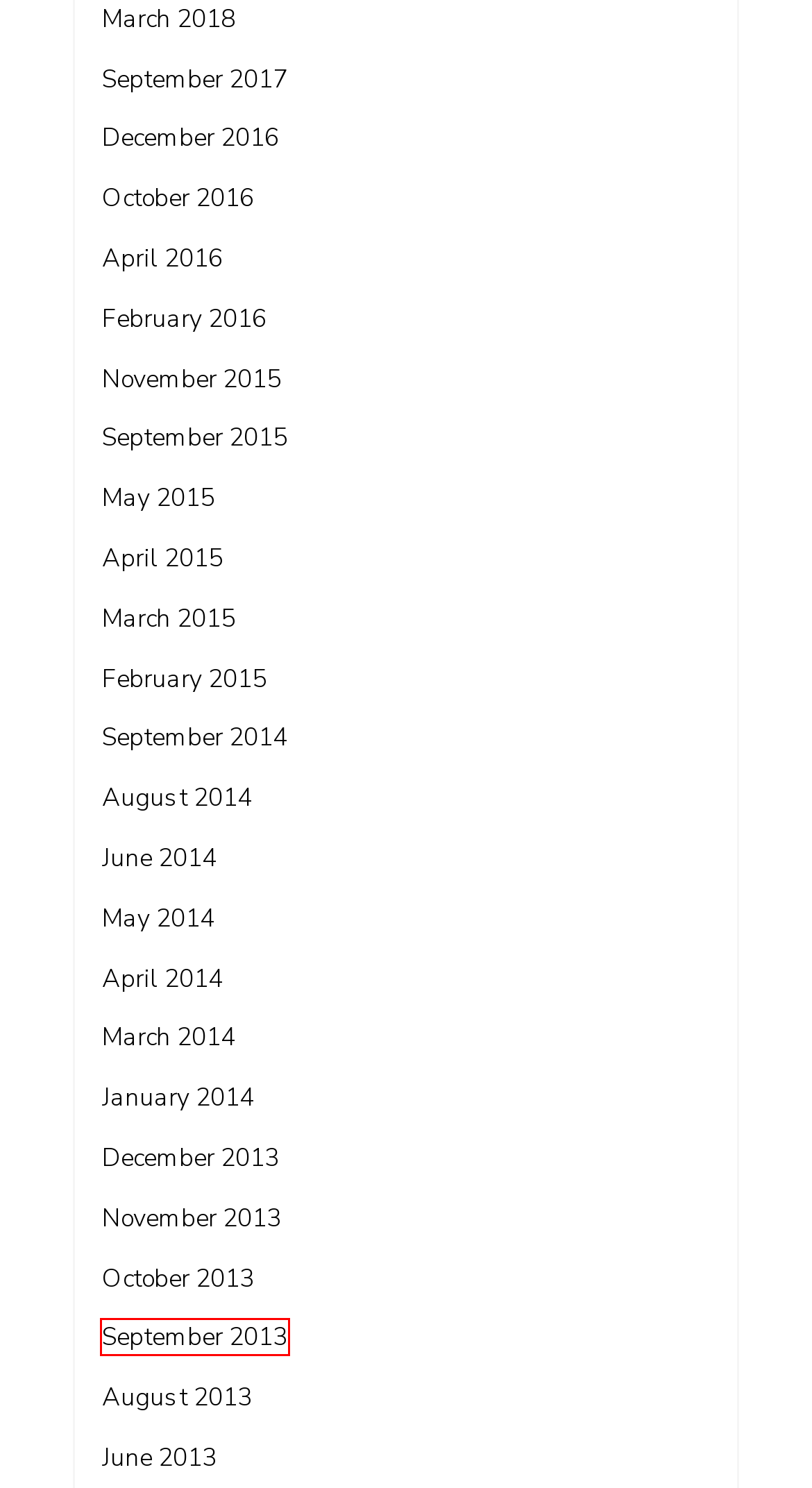Given a screenshot of a webpage with a red bounding box highlighting a UI element, choose the description that best corresponds to the new webpage after clicking the element within the red bounding box. Here are your options:
A. December 2016 – Matt Ruscigno, Registered Dietitian
B. April 2014 – Matt Ruscigno, Registered Dietitian
C. June 2013 – Matt Ruscigno, Registered Dietitian
D. August 2013 – Matt Ruscigno, Registered Dietitian
E. September 2013 – Matt Ruscigno, Registered Dietitian
F. March 2015 – Matt Ruscigno, Registered Dietitian
G. March 2018 – Matt Ruscigno, Registered Dietitian
H. November 2015 – Matt Ruscigno, Registered Dietitian

E